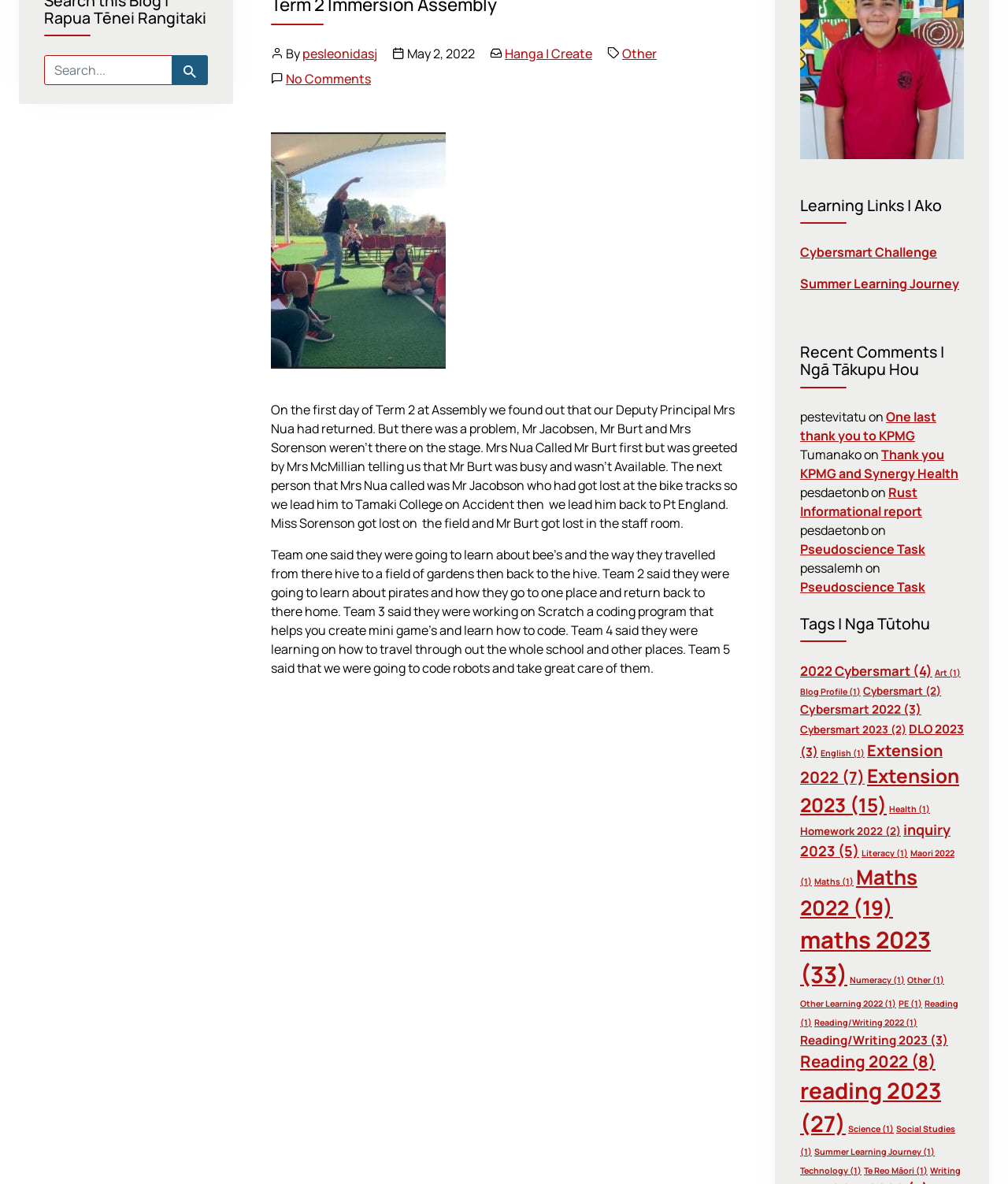Use the information in the screenshot to answer the question comprehensively: Who is the author of the blog post?

The author of the blog post is mentioned in the text 'Author' followed by 'By' and then the link 'pesleonidasj', which indicates that pesleonidasj is the author of the blog post.